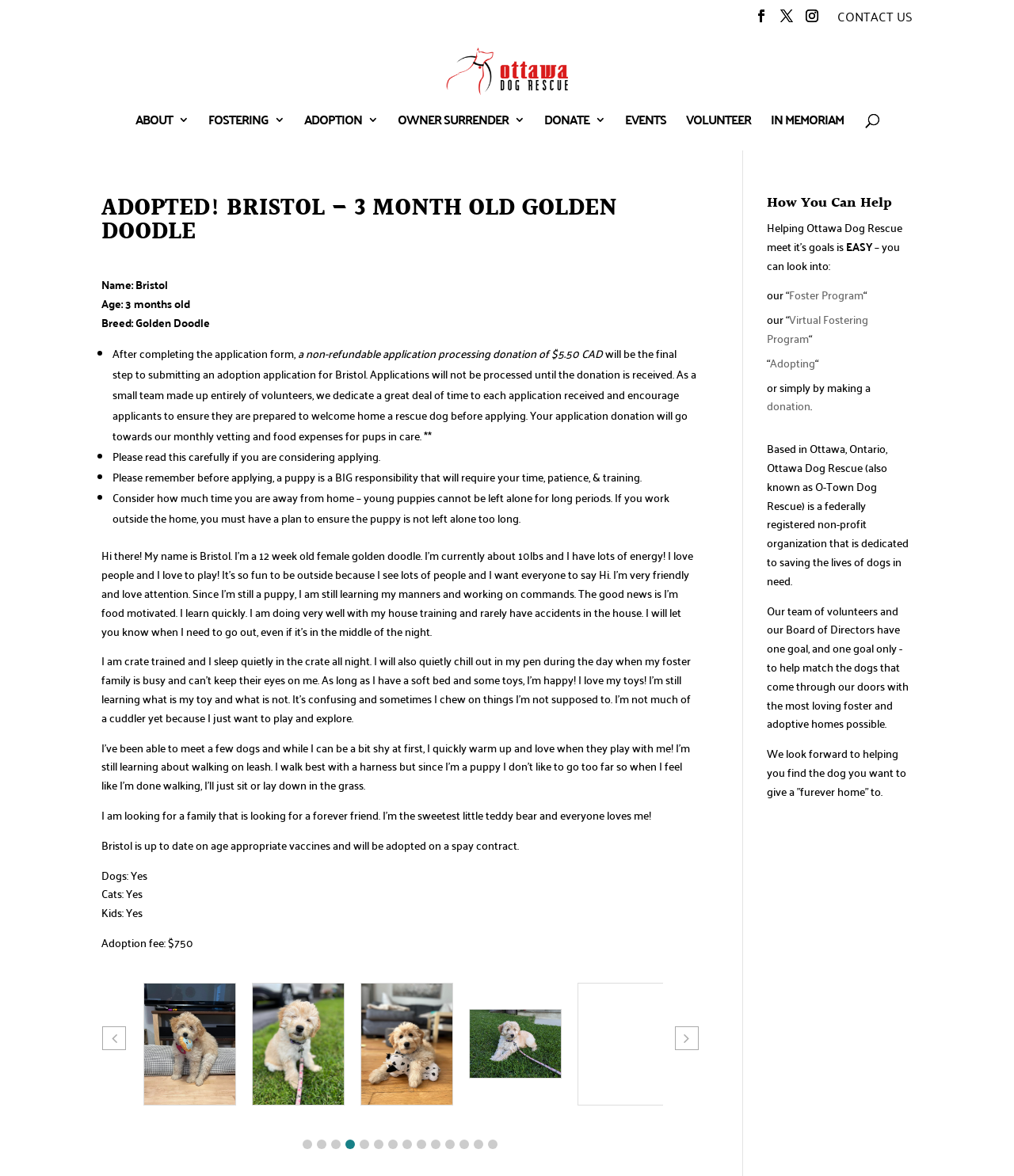Based on the image, please respond to the question with as much detail as possible:
How old is the dog?

The age of the dog is mentioned in the text 'Age: 3 months old' which is a static text element on the webpage.